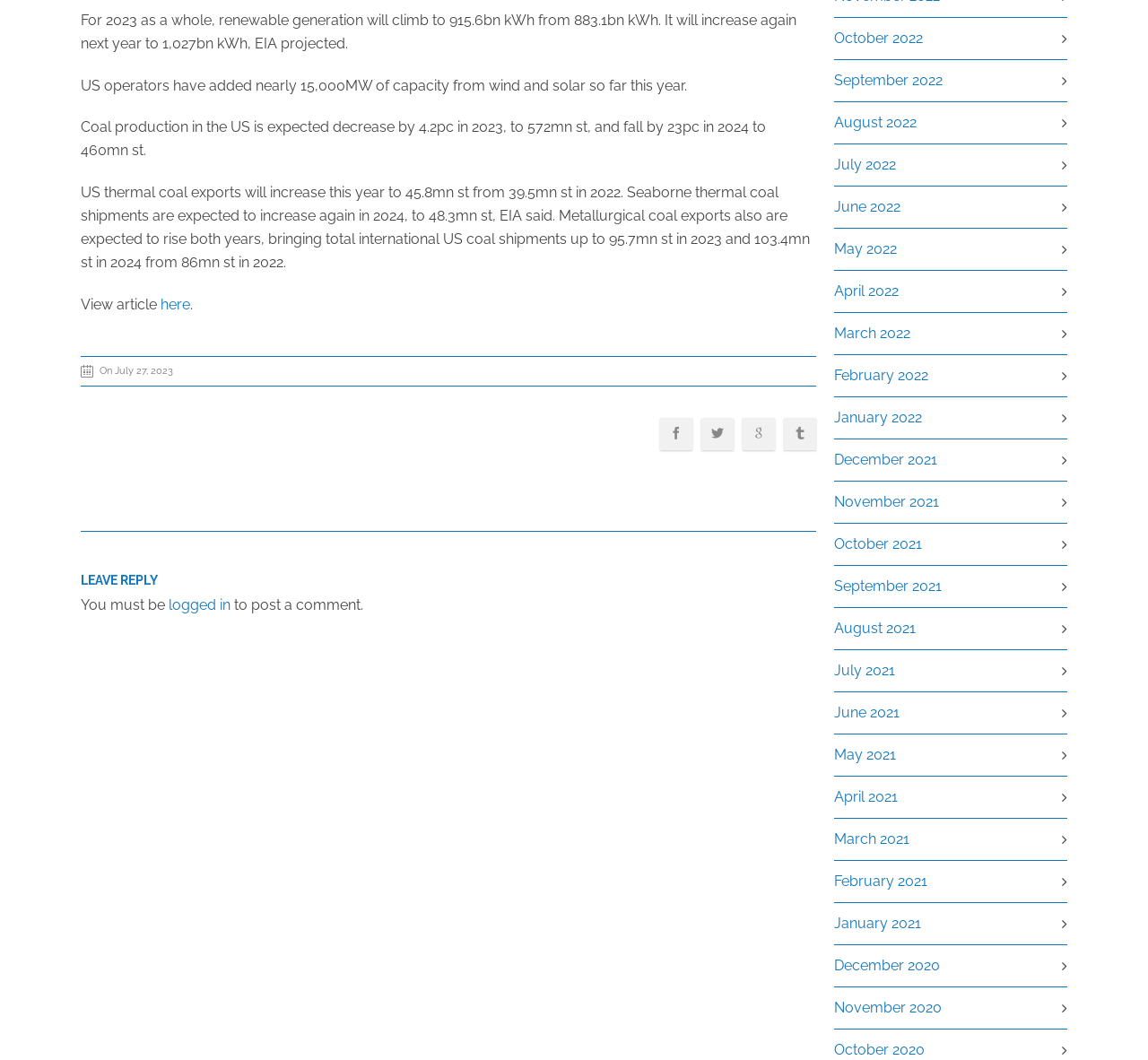Refer to the image and provide an in-depth answer to the question: 
What is the purpose of the 'View article' button?

The 'View article' button is likely a call-to-action that allows users to read the full article, rather than just the summary or excerpt presented on this webpage.